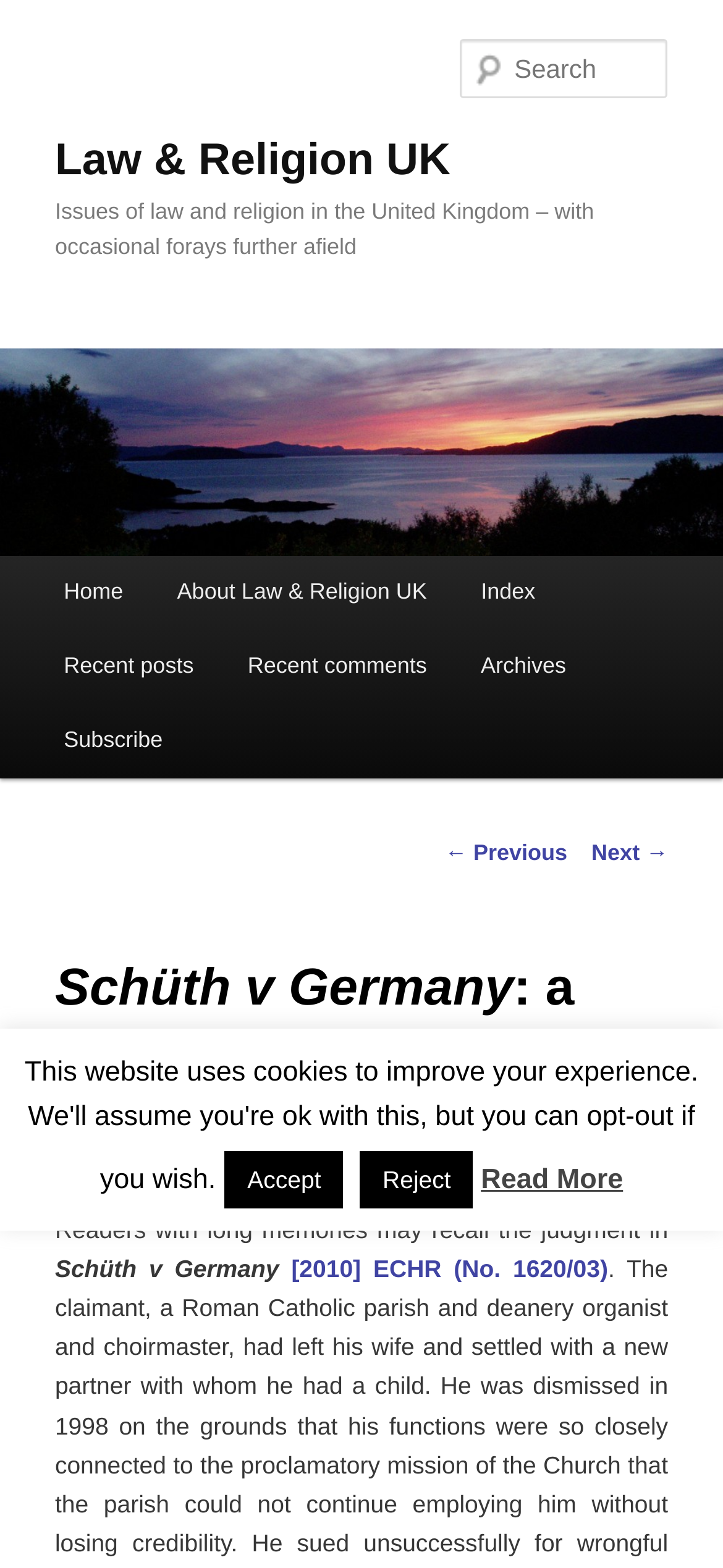What is the purpose of the 'Search' textbox?
Observe the image and answer the question with a one-word or short phrase response.

To search the website